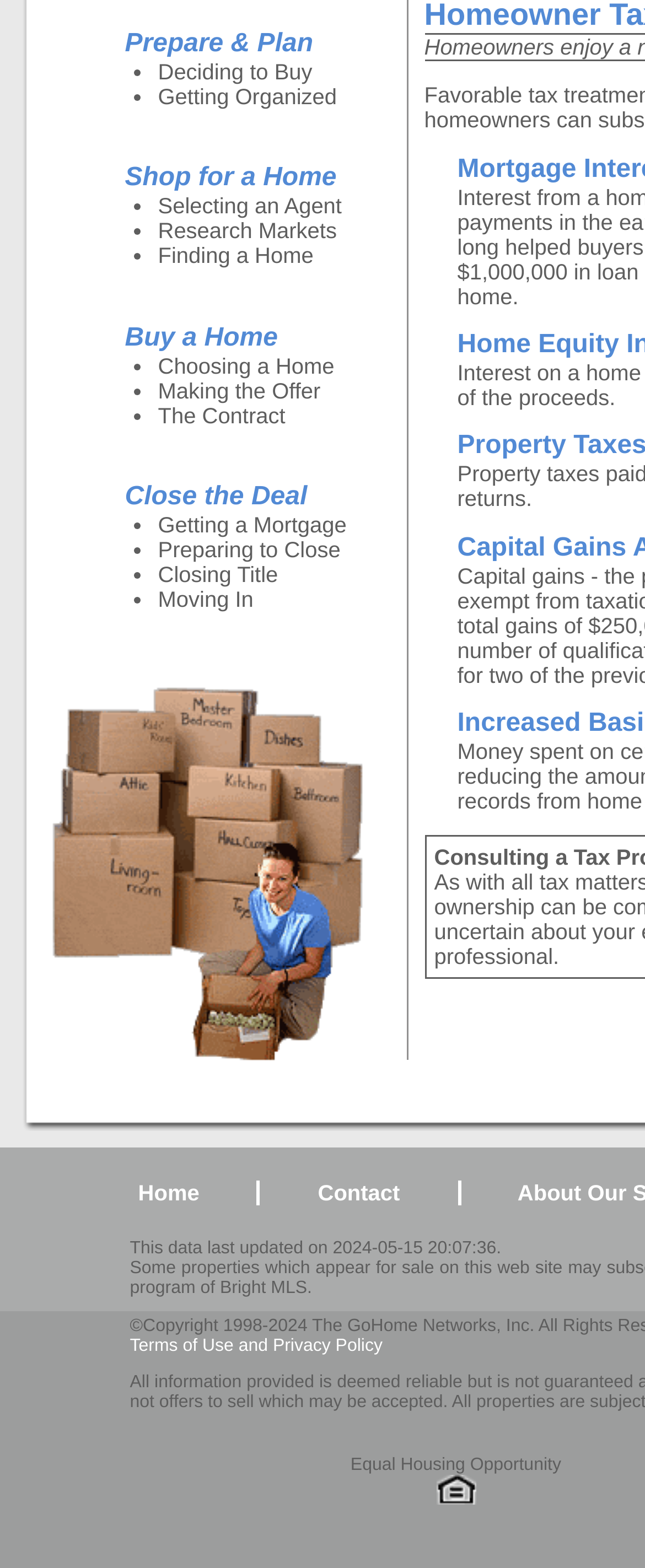Extract the bounding box coordinates for the UI element described by the text: "Closing Title". The coordinates should be in the form of [left, top, right, bottom] with values between 0 and 1.

[0.245, 0.359, 0.431, 0.374]